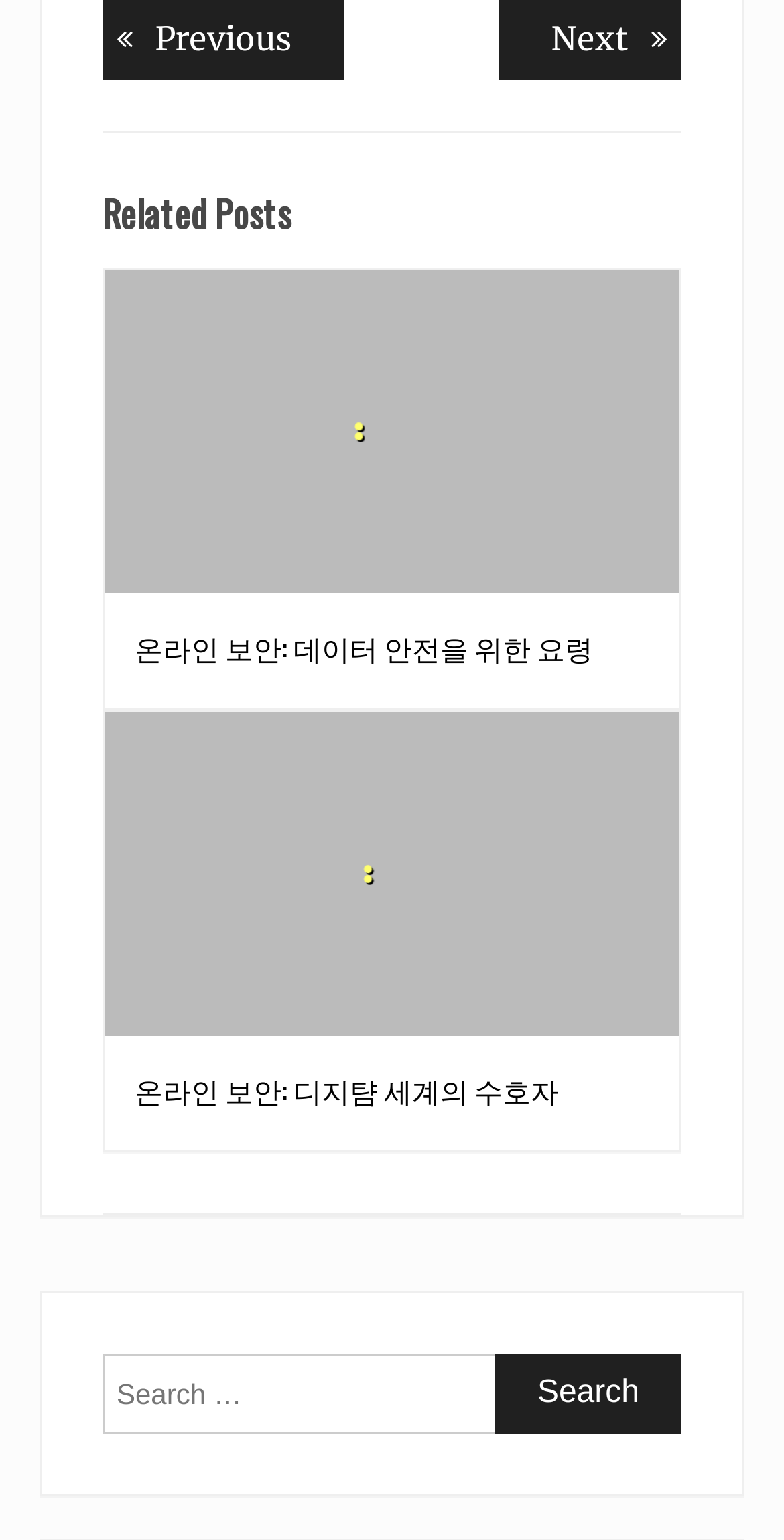What is the text of the second related post?
Please answer the question with a single word or phrase, referencing the image.

온라인 보안: 디지털 세계의 수호자